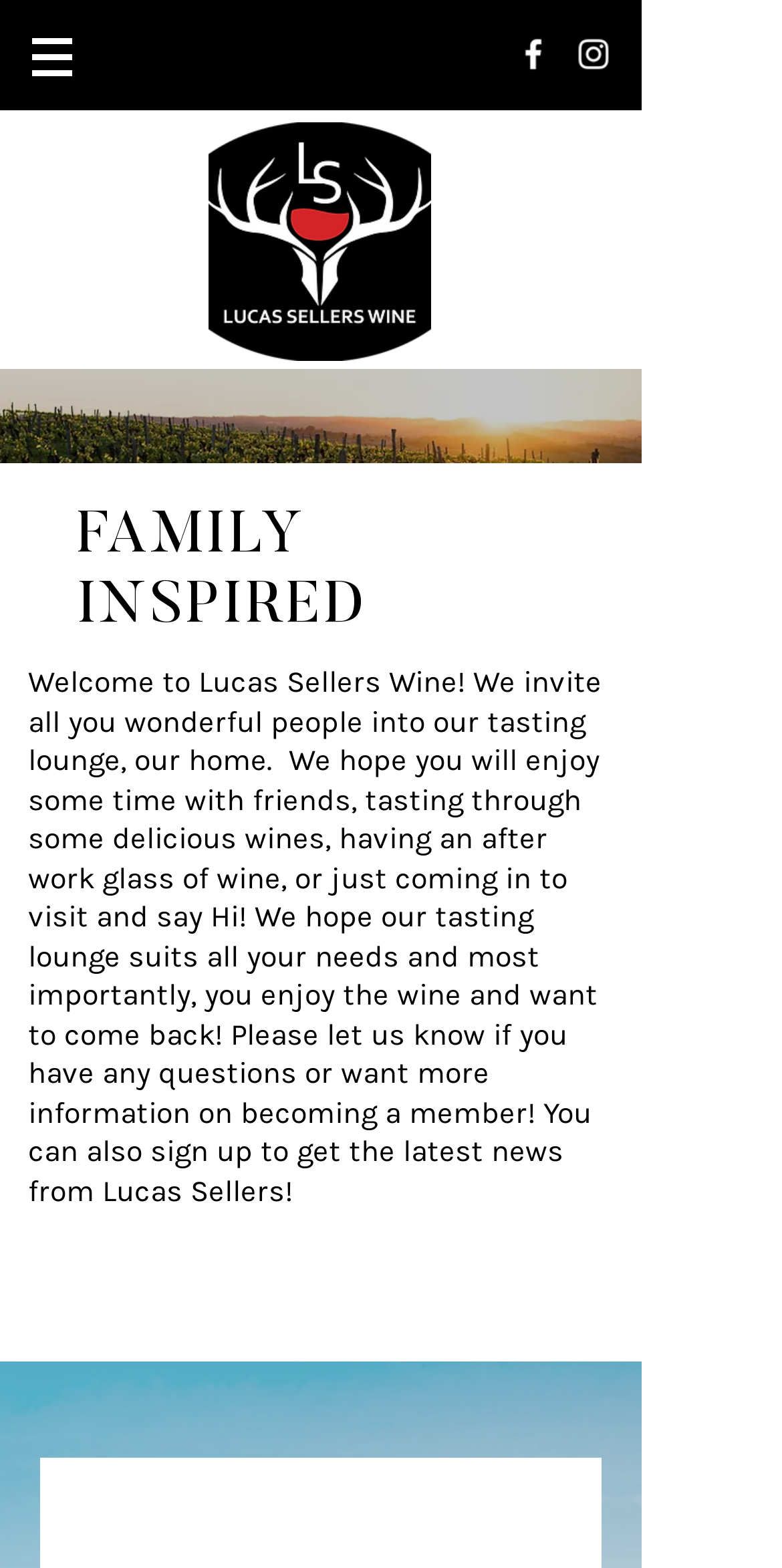Respond with a single word or short phrase to the following question: 
What is the purpose of the tasting lounge?

To enjoy wine and socialize